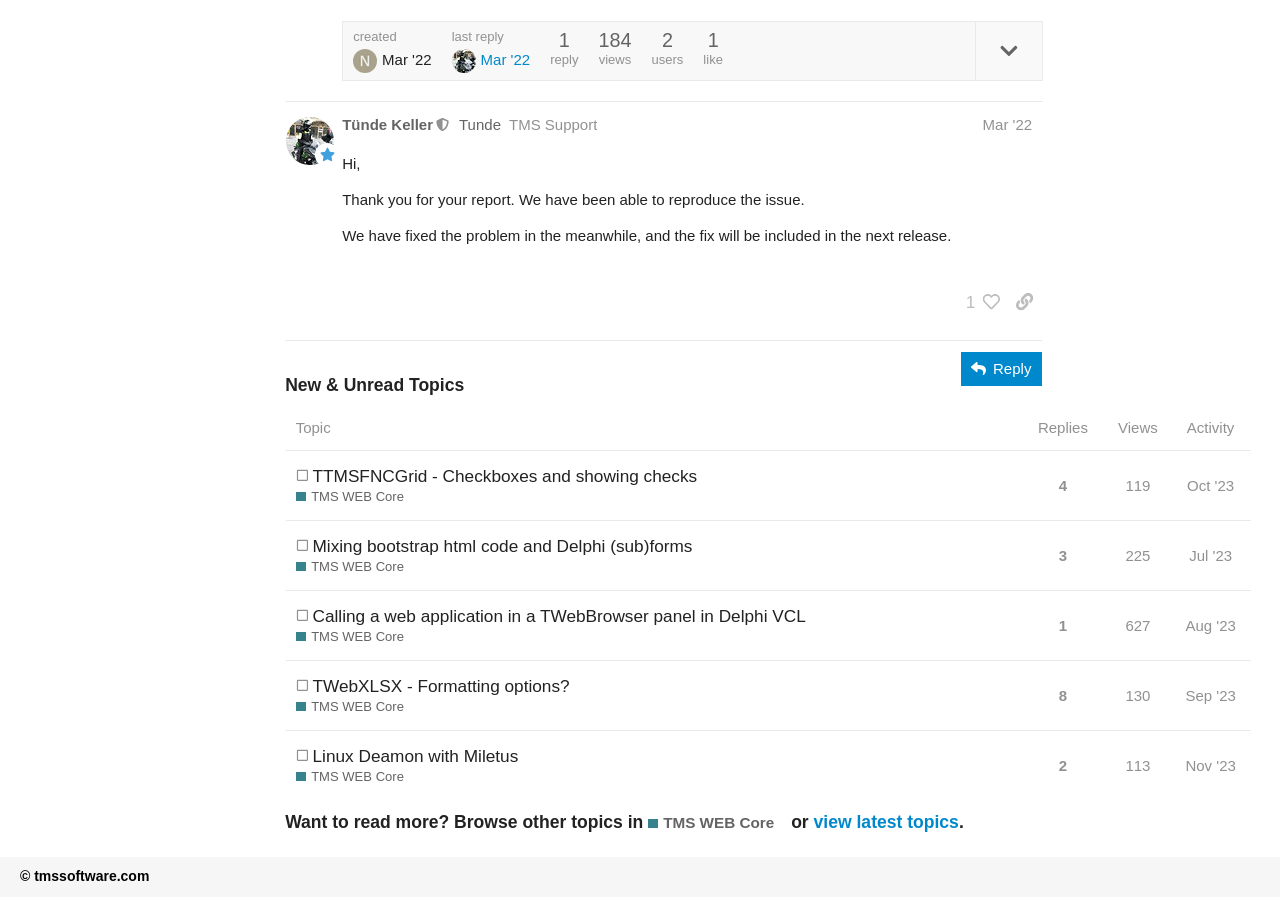Please locate the bounding box coordinates of the element's region that needs to be clicked to follow the instruction: "View the topic 'TTMSFNCGrid - Checkboxes and showing checks'". The bounding box coordinates should be provided as four float numbers between 0 and 1, i.e., [left, top, right, bottom].

[0.244, 0.503, 0.545, 0.559]